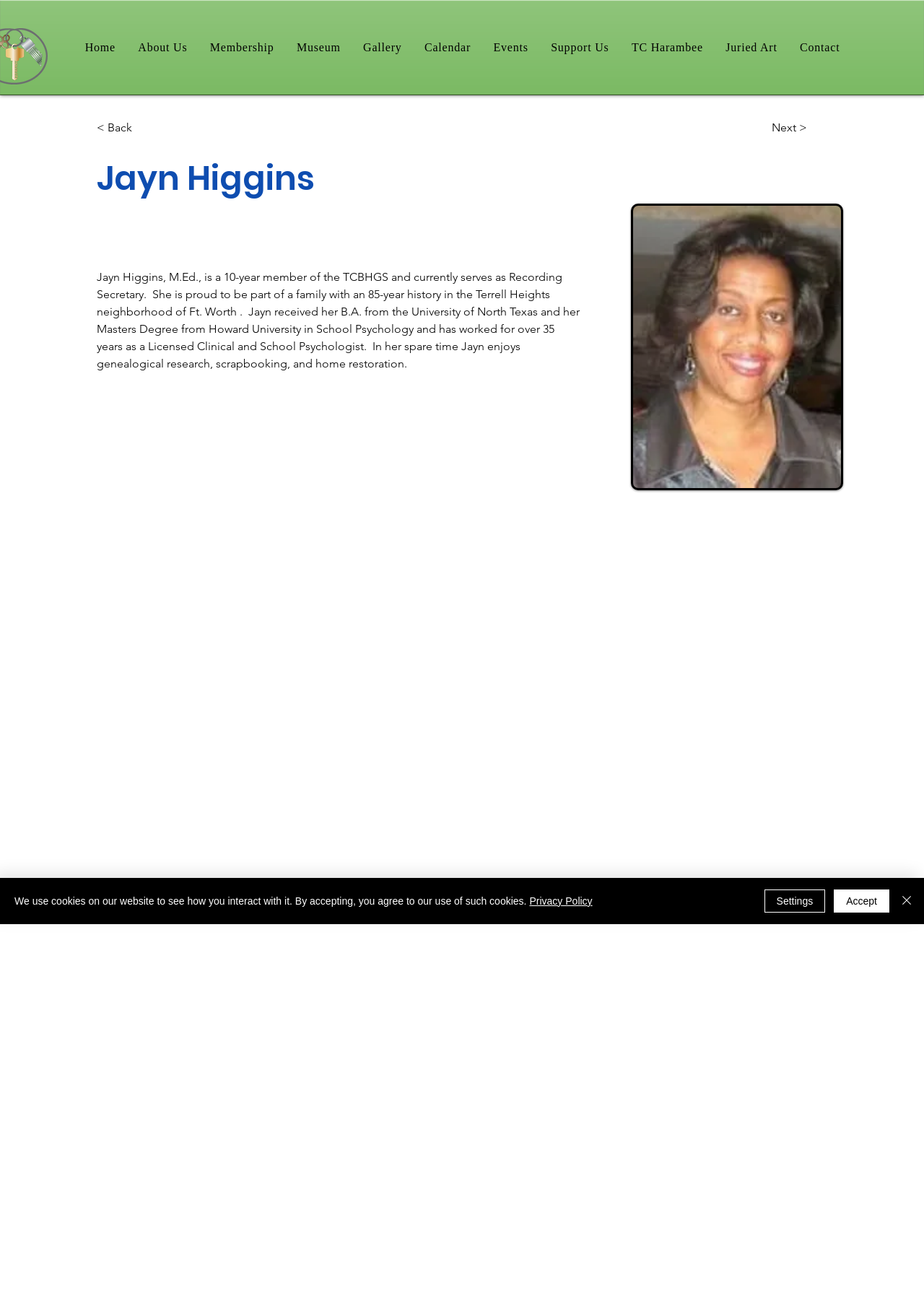Find the bounding box coordinates of the element I should click to carry out the following instruction: "view Jayn Higgins' image".

[0.685, 0.157, 0.91, 0.371]